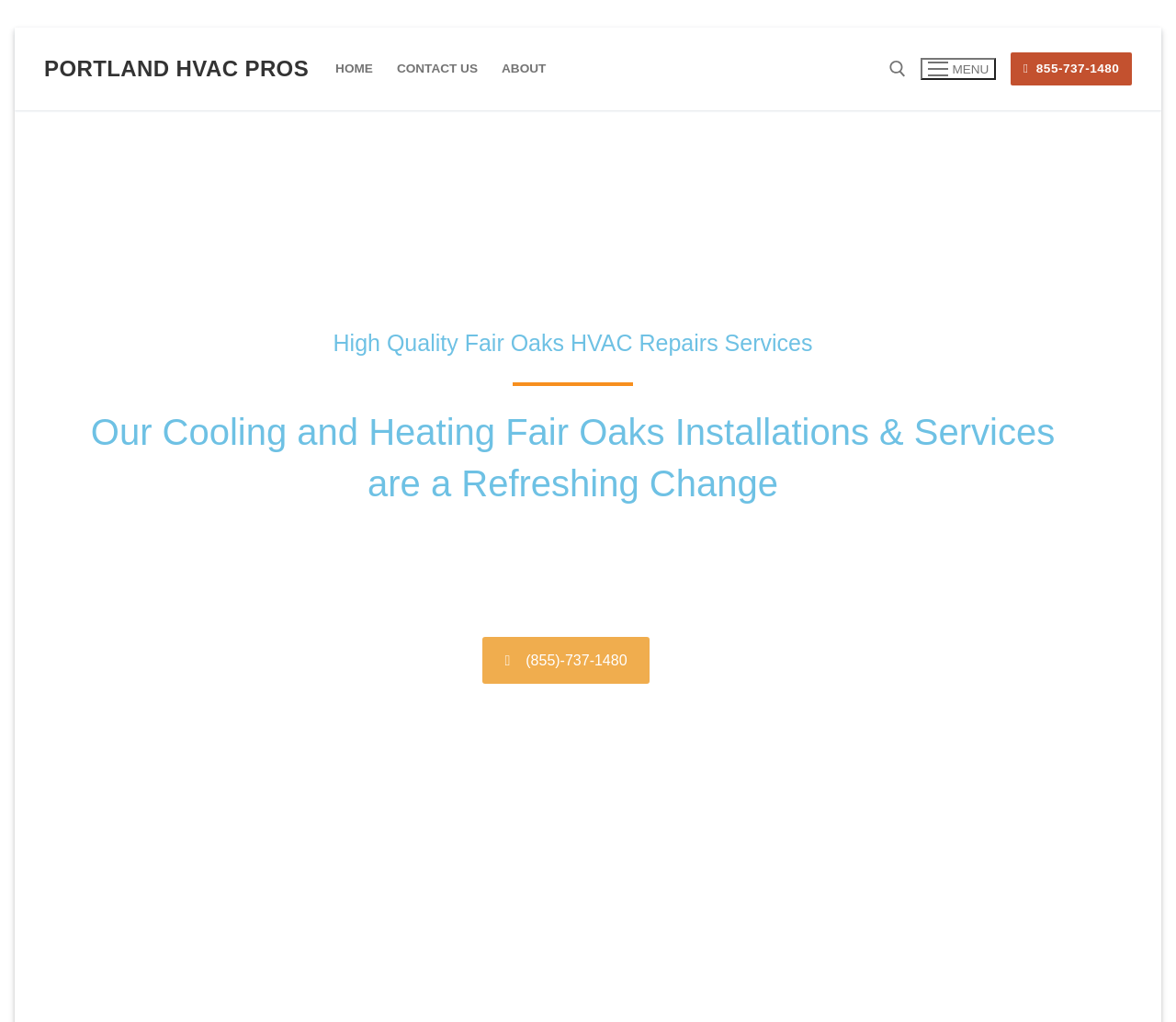What areas do they provide HVAC services to? From the image, respond with a single word or brief phrase.

Fair Oaks and Clackamas County